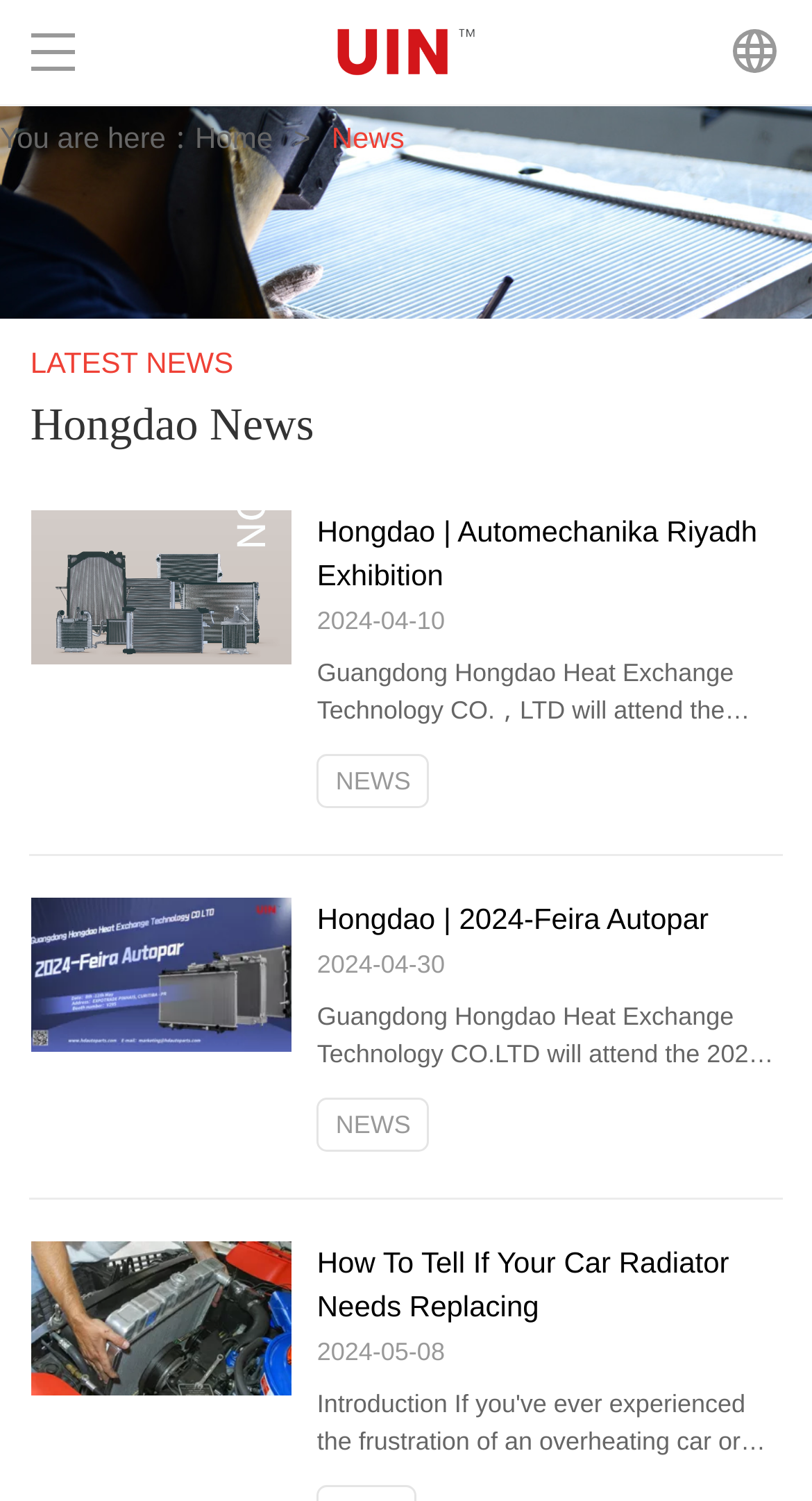Find the bounding box coordinates for the area you need to click to carry out the instruction: "View the latest news". The coordinates should be four float numbers between 0 and 1, indicated as [left, top, right, bottom].

[0.037, 0.23, 0.287, 0.252]